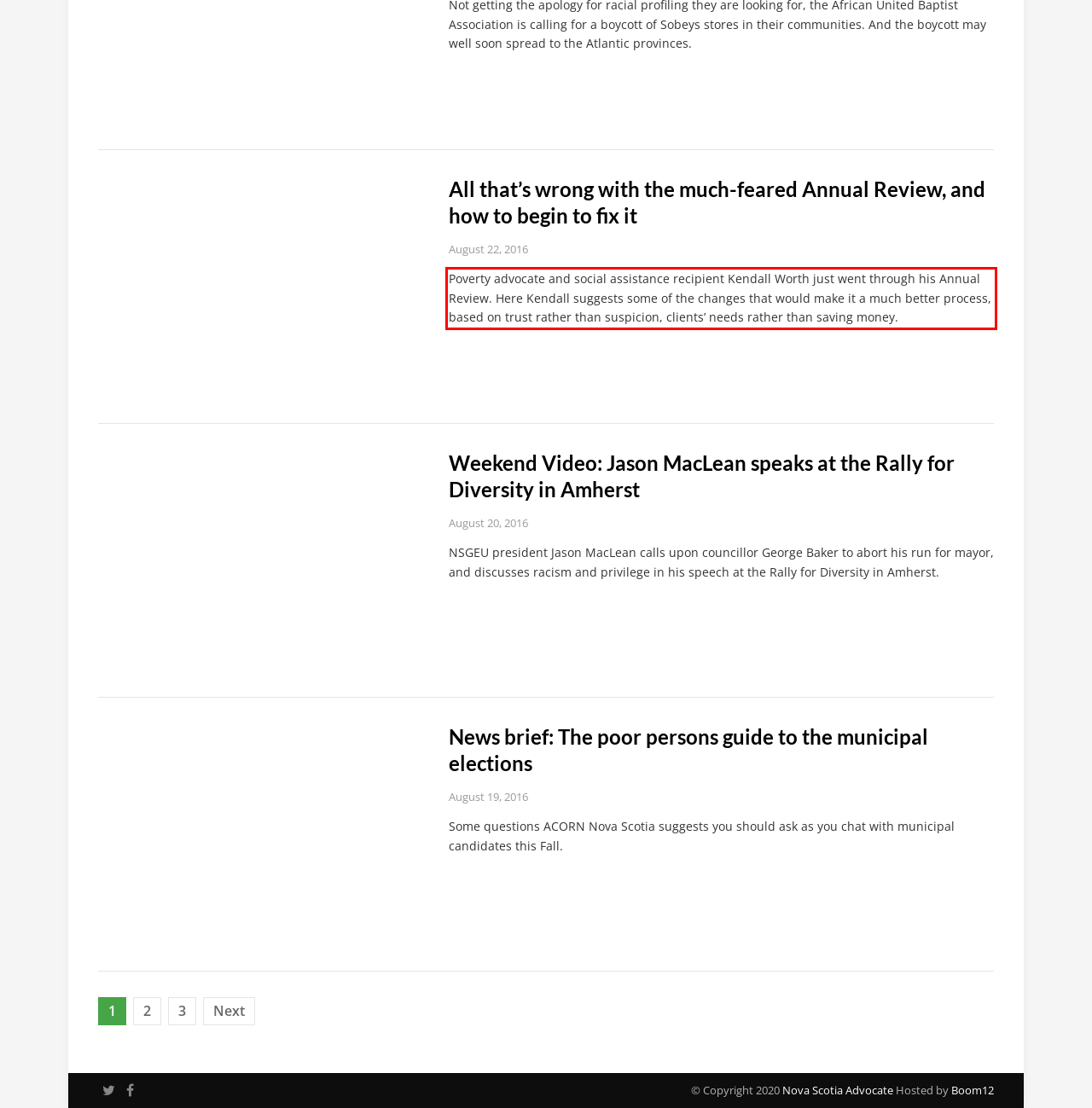Look at the provided screenshot of the webpage and perform OCR on the text within the red bounding box.

Poverty advocate and social assistance recipient Kendall Worth just went through his Annual Review. Here Kendall suggests some of the changes that would make it a much better process, based on trust rather than suspicion, clients’ needs rather than saving money.